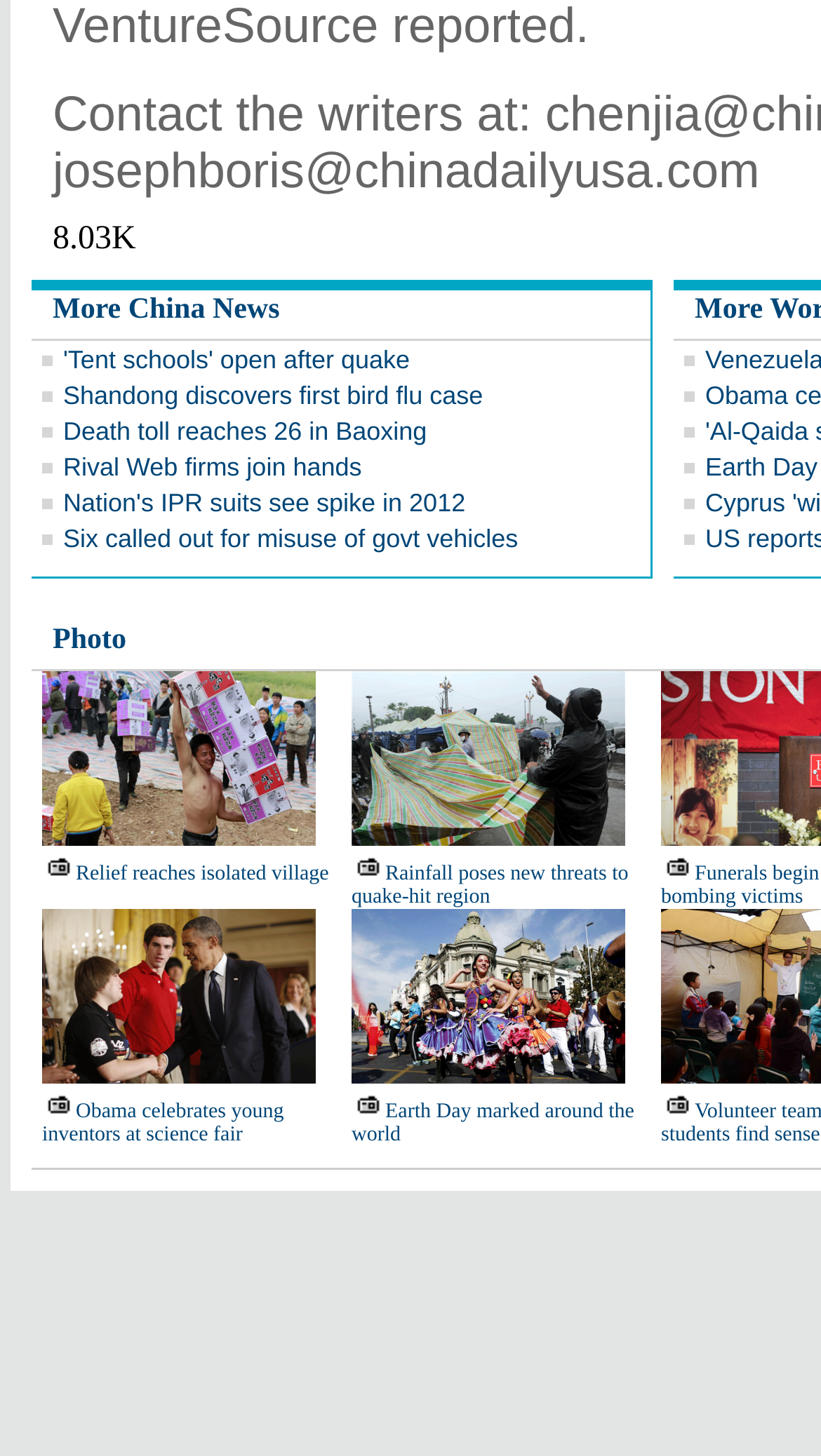Indicate the bounding box coordinates of the element that needs to be clicked to satisfy the following instruction: "Explore 'Obama celebrates young inventors at science fair'". The coordinates should be four float numbers between 0 and 1, i.e., [left, top, right, bottom].

[0.051, 0.756, 0.346, 0.788]